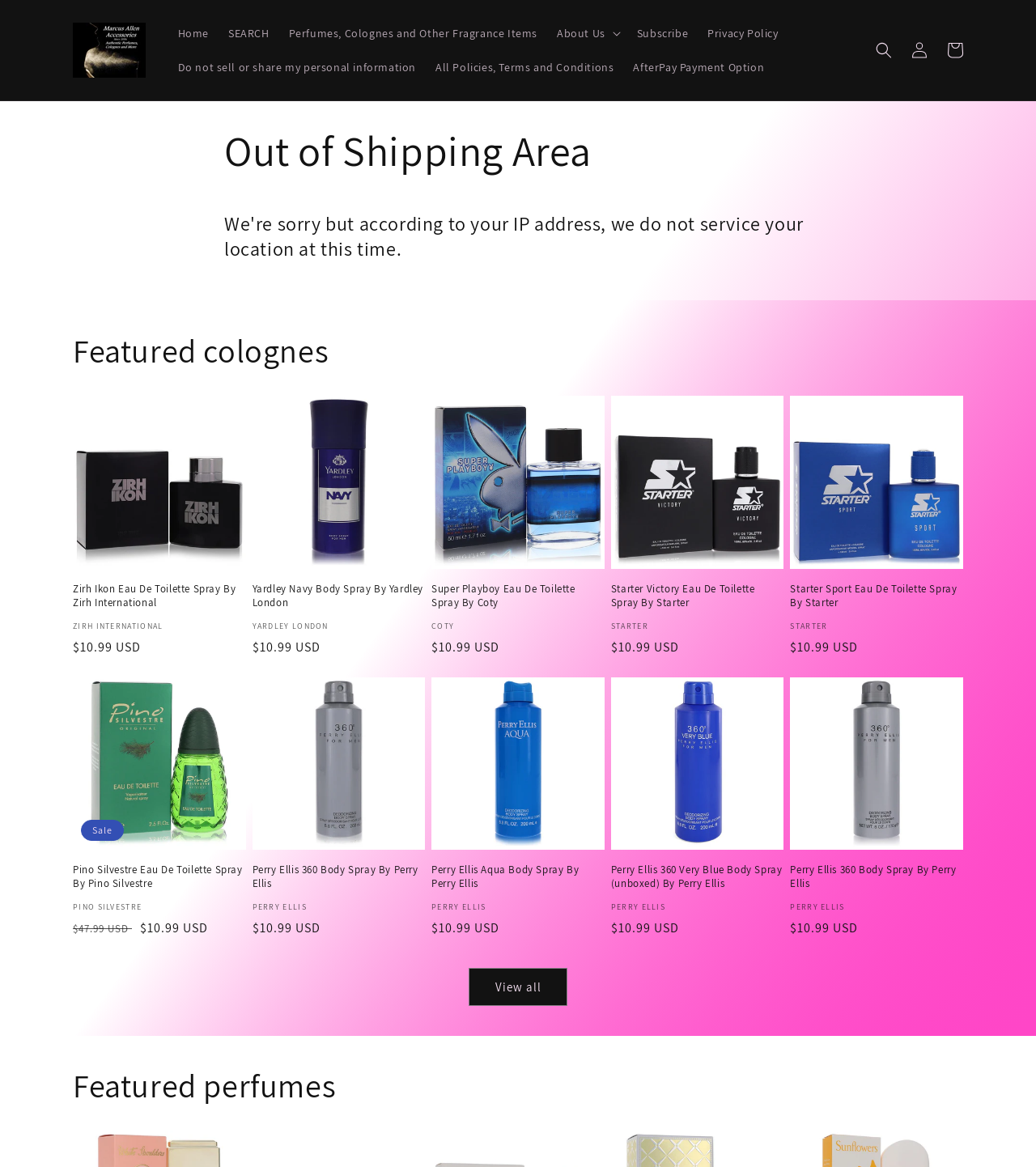Identify and provide the main heading of the webpage.

Out of Shipping Area